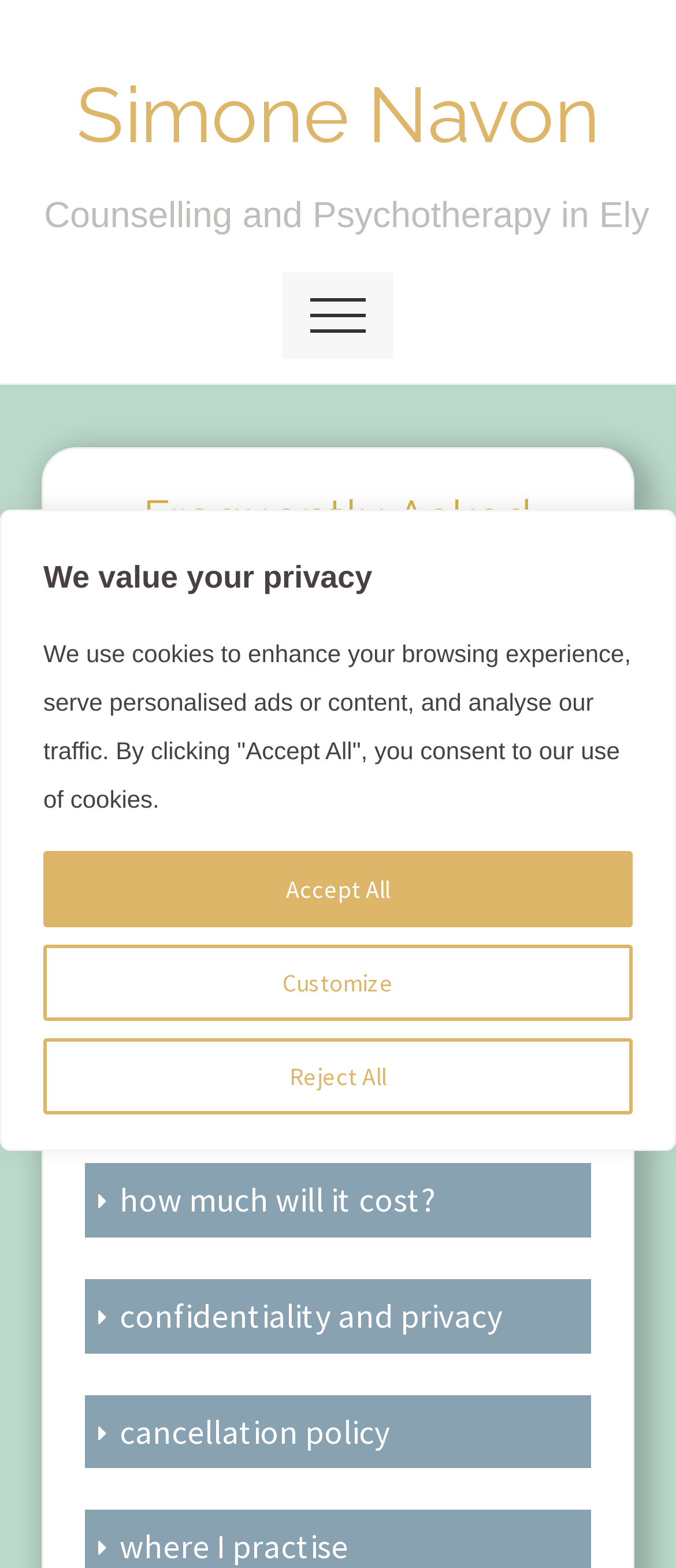Provide a thorough description of the webpage you see.

This webpage is about counselling and psychotherapy services offered by Simone Navon in Ely, Cambridgeshire. At the top of the page, there is a cookie consent notification that spans the entire width, with three buttons: "Customize", "Reject All", and "Accept All". 

On the top-left corner, there are three links: "Menu", "Skip to main content", and "Skip to primary sidebar". Next to these links, there is a link to "Simone Navon" and a heading that reads "Counselling and Psychotherapy in Ely". 

Below these elements, there is a menu button that, when expanded, reveals a list of frequently asked questions. The questions are presented as buttons with icons, and each button is accompanied by a block of text that provides the answer. The questions include "Is it right for me?", "Will it help?", "How long will it take?", "How often and when?", "How much will it cost?", "Confidentiality and privacy", and "Cancellation policy". The answers are presented in a clear and concise manner, providing potential clients with essential information about the counselling services offered.